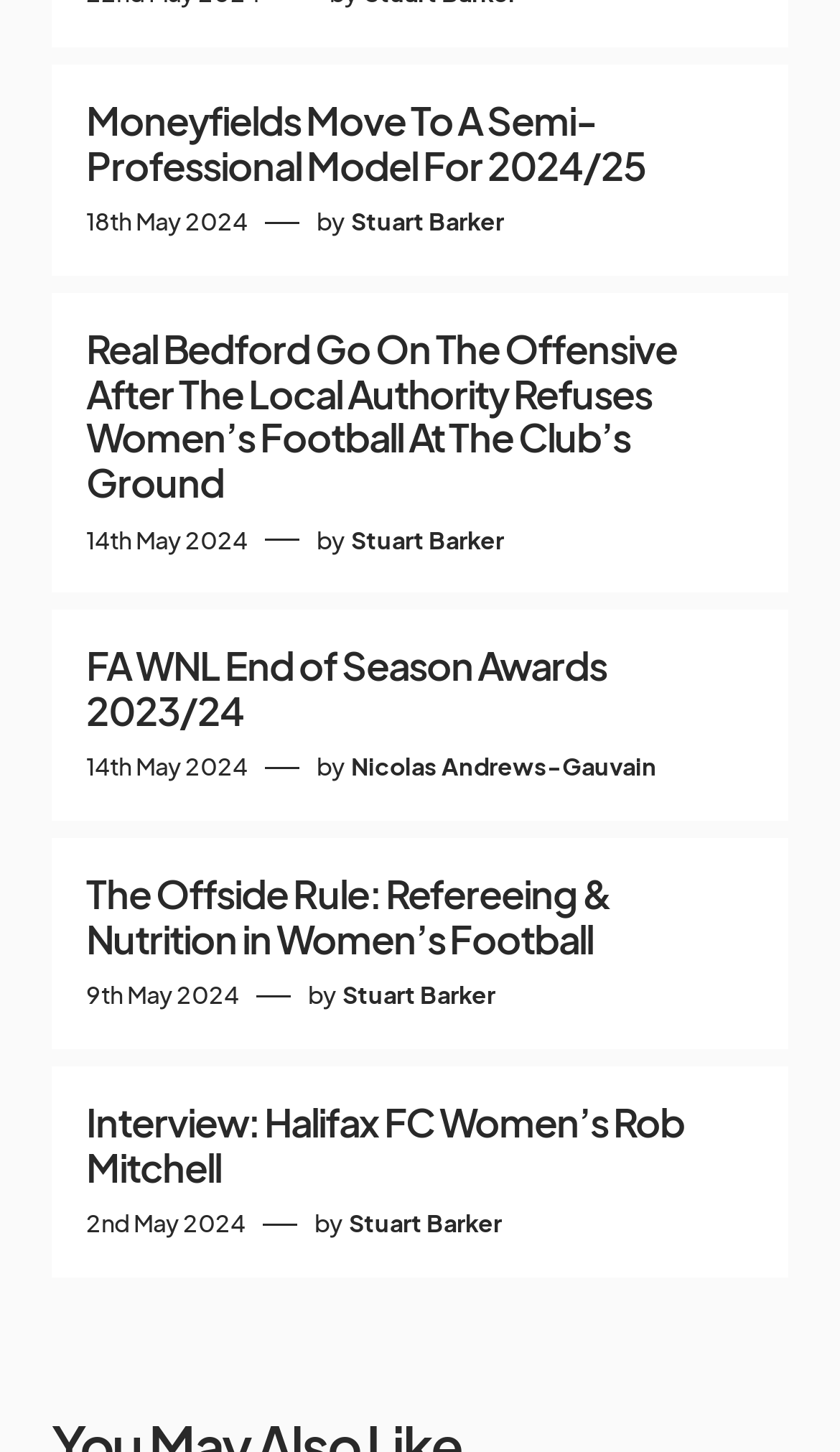What is the main topic of this webpage?
Please look at the screenshot and answer using one word or phrase.

Women's football